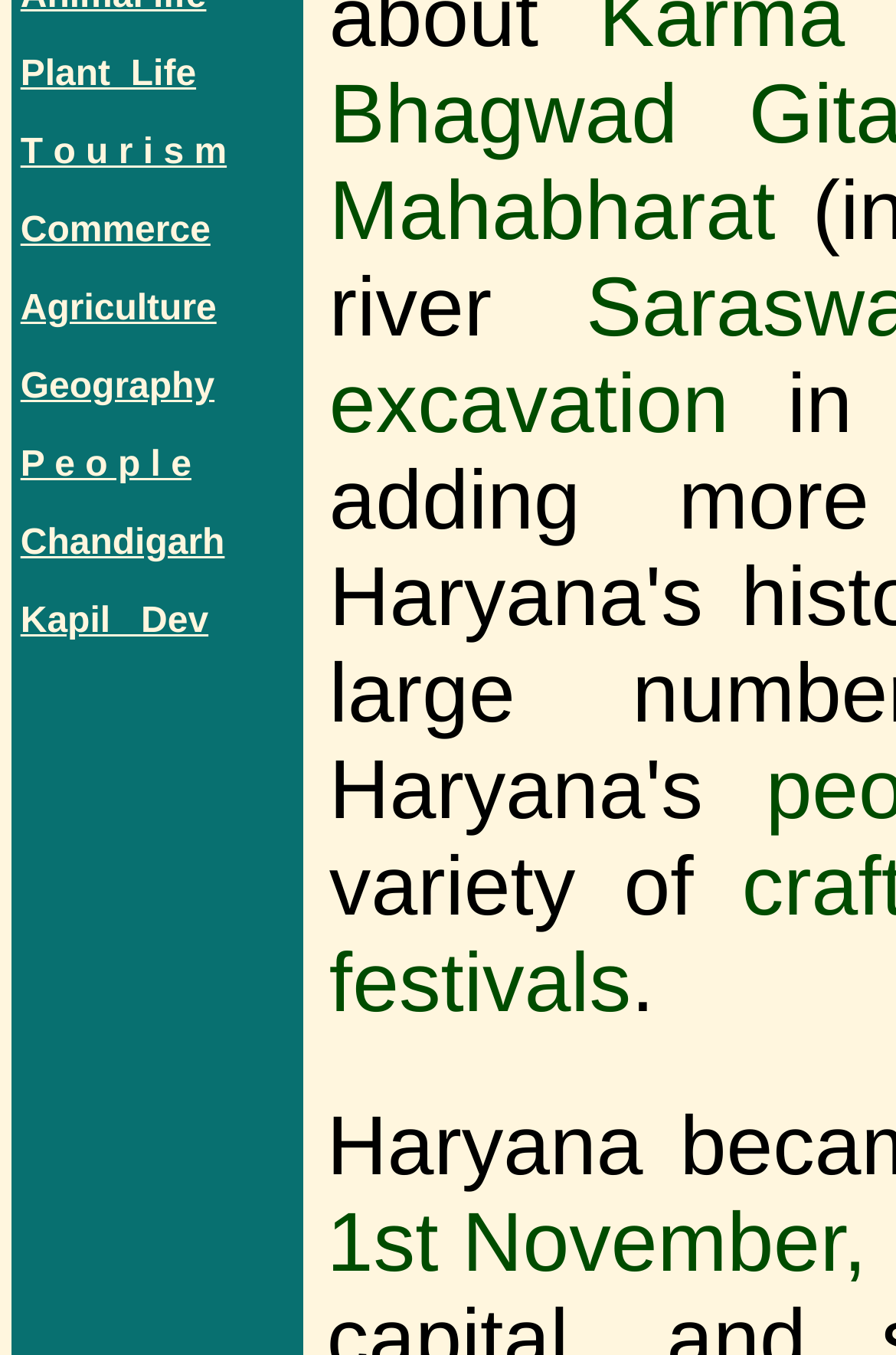Identify the bounding box of the HTML element described here: "Commerce". Provide the coordinates as four float numbers between 0 and 1: [left, top, right, bottom].

[0.023, 0.156, 0.235, 0.185]